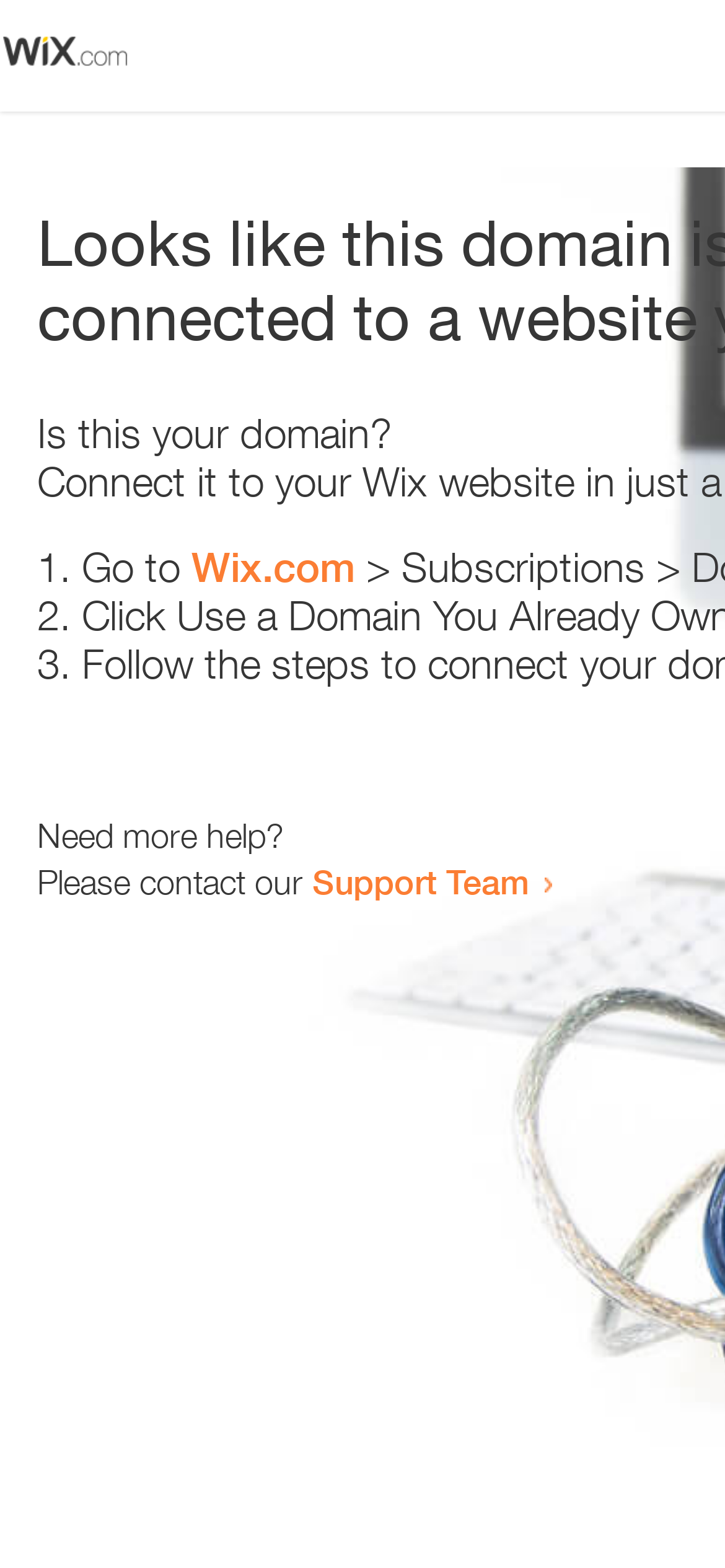Please extract and provide the main headline of the webpage.

Looks like this domain isn't
connected to a website yet